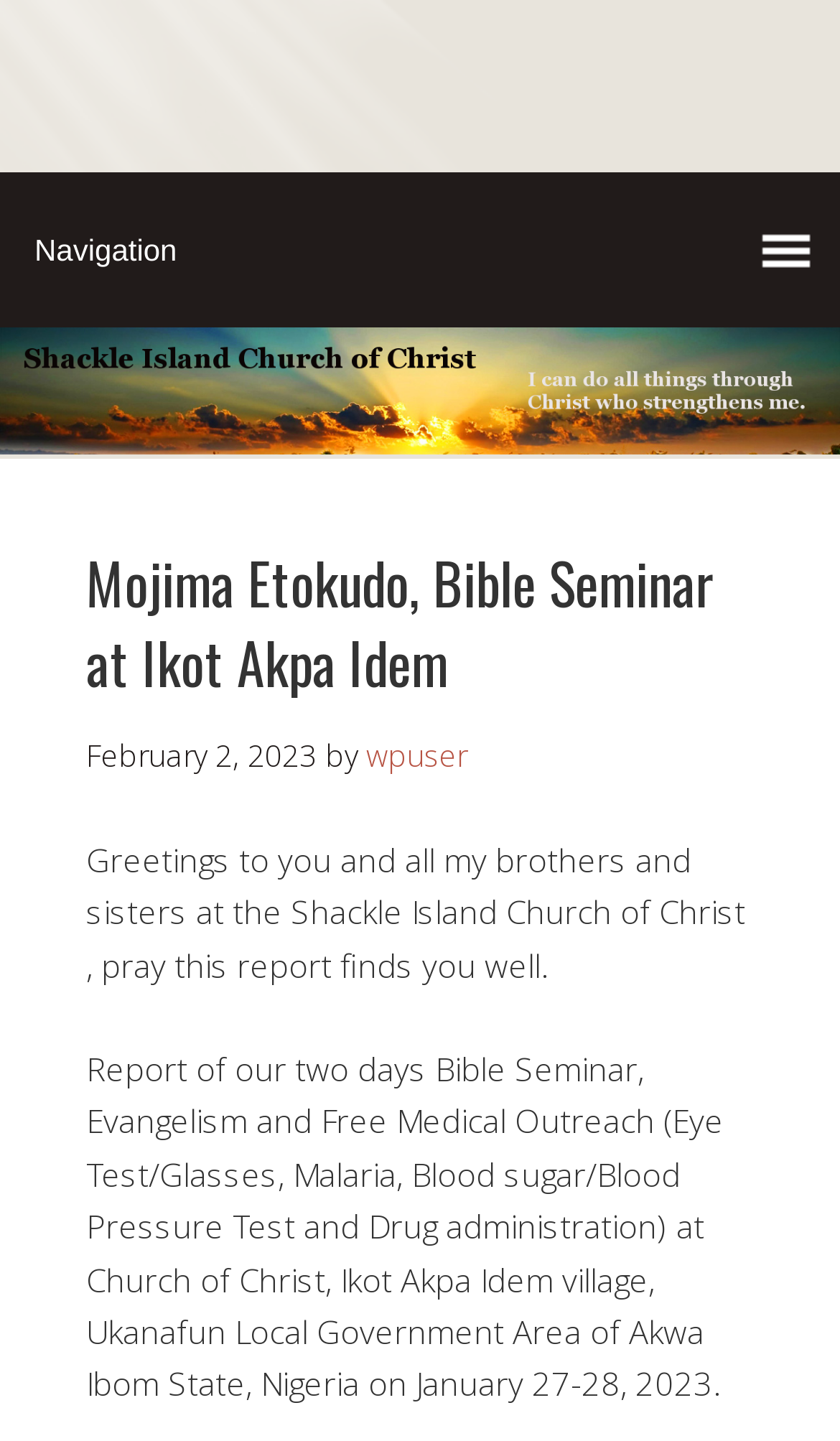Respond to the question below with a concise word or phrase:
What type of outreach is mentioned in the report?

Free Medical Outreach